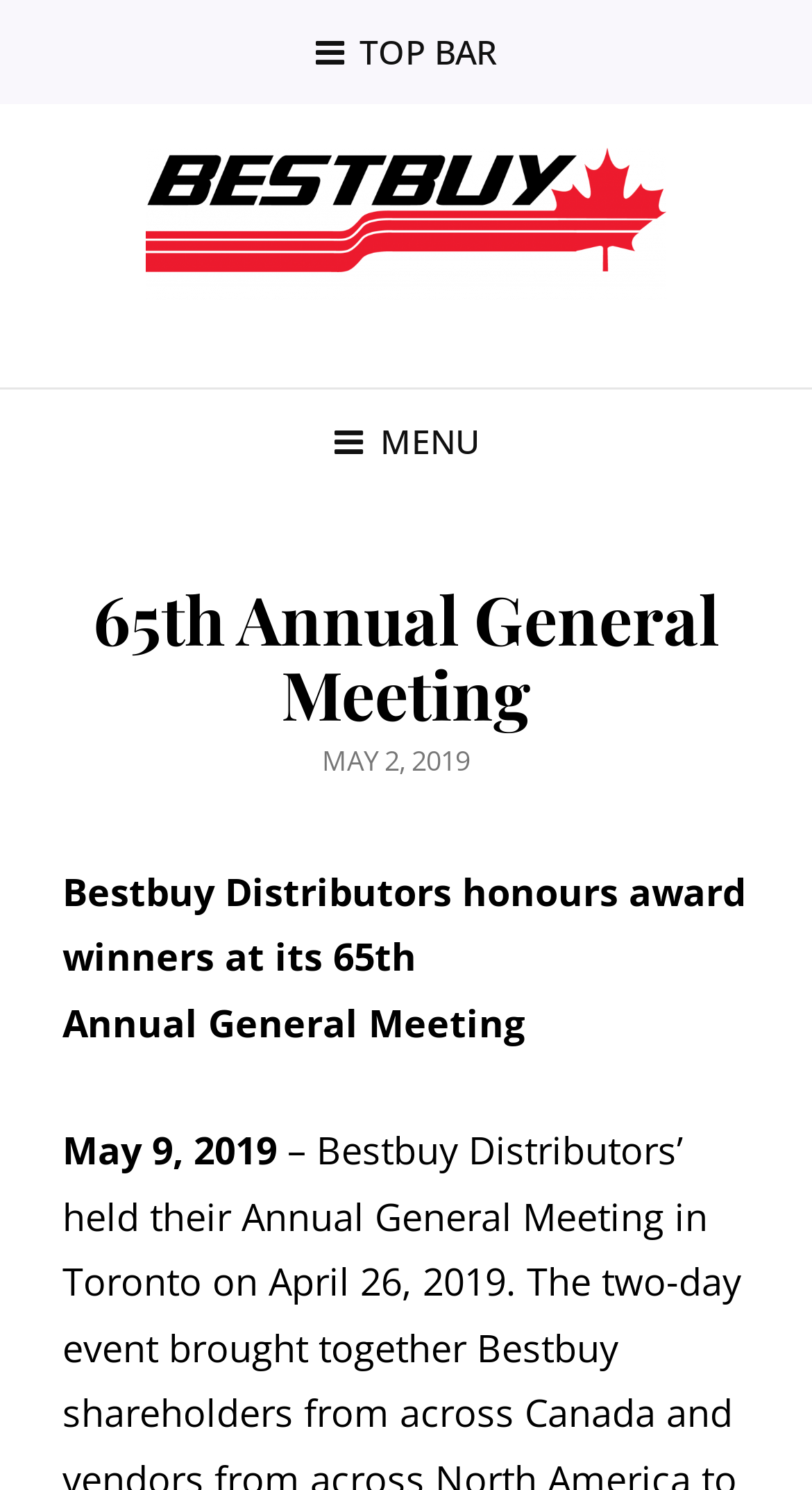How many sections are there in the top navigation bar?
Using the image provided, answer with just one word or phrase.

2